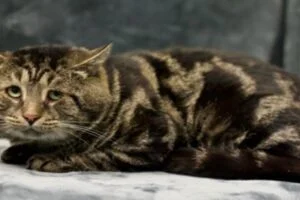What is the cat's body position?
Could you give a comprehensive explanation in response to this question?

The caption states that the cat's body is 'relaxed yet slightly curled', indicating that the cat is lying down comfortably, with its body bent into a gentle curve, conveying a sense of contentment and relaxation.